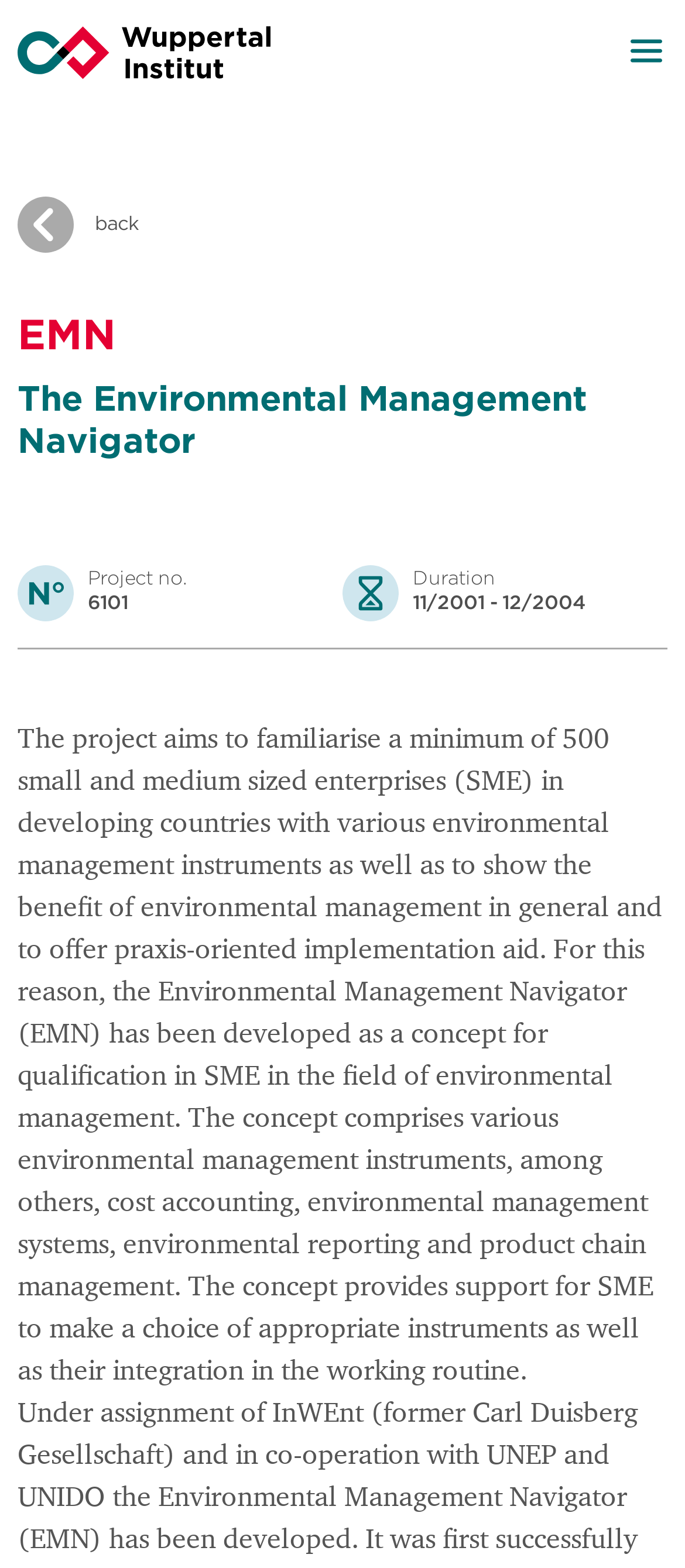Provide the bounding box coordinates for the specified HTML element described in this description: "back". The coordinates should be four float numbers ranging from 0 to 1, in the format [left, top, right, bottom].

[0.026, 0.124, 0.974, 0.161]